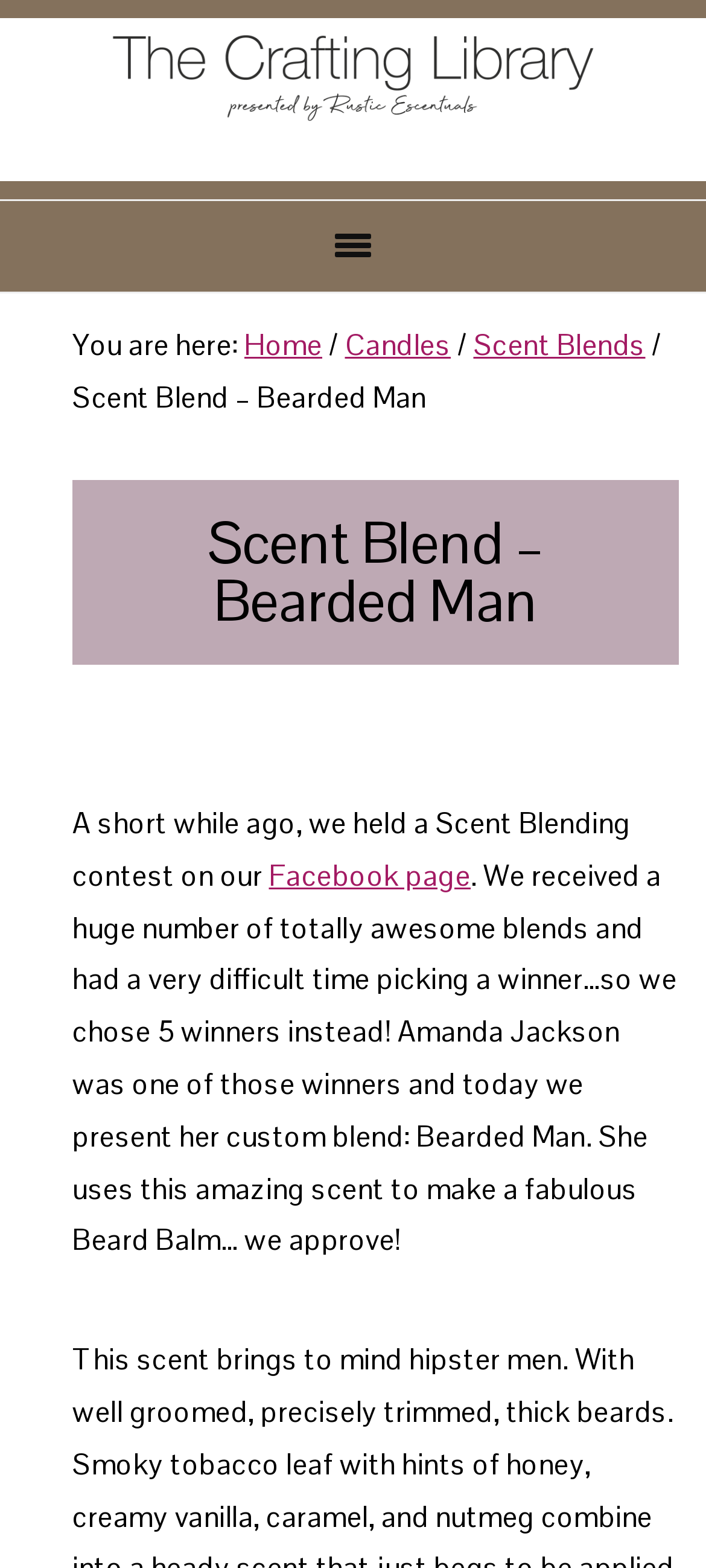Using the image as a reference, answer the following question in as much detail as possible:
What is the purpose of the Facebook page link?

The Facebook page link is mentioned in the context of a scent blending contest that was held on the Facebook page, where Amanda Jackson's custom blend 'Bearded Man' was one of the winning entries.